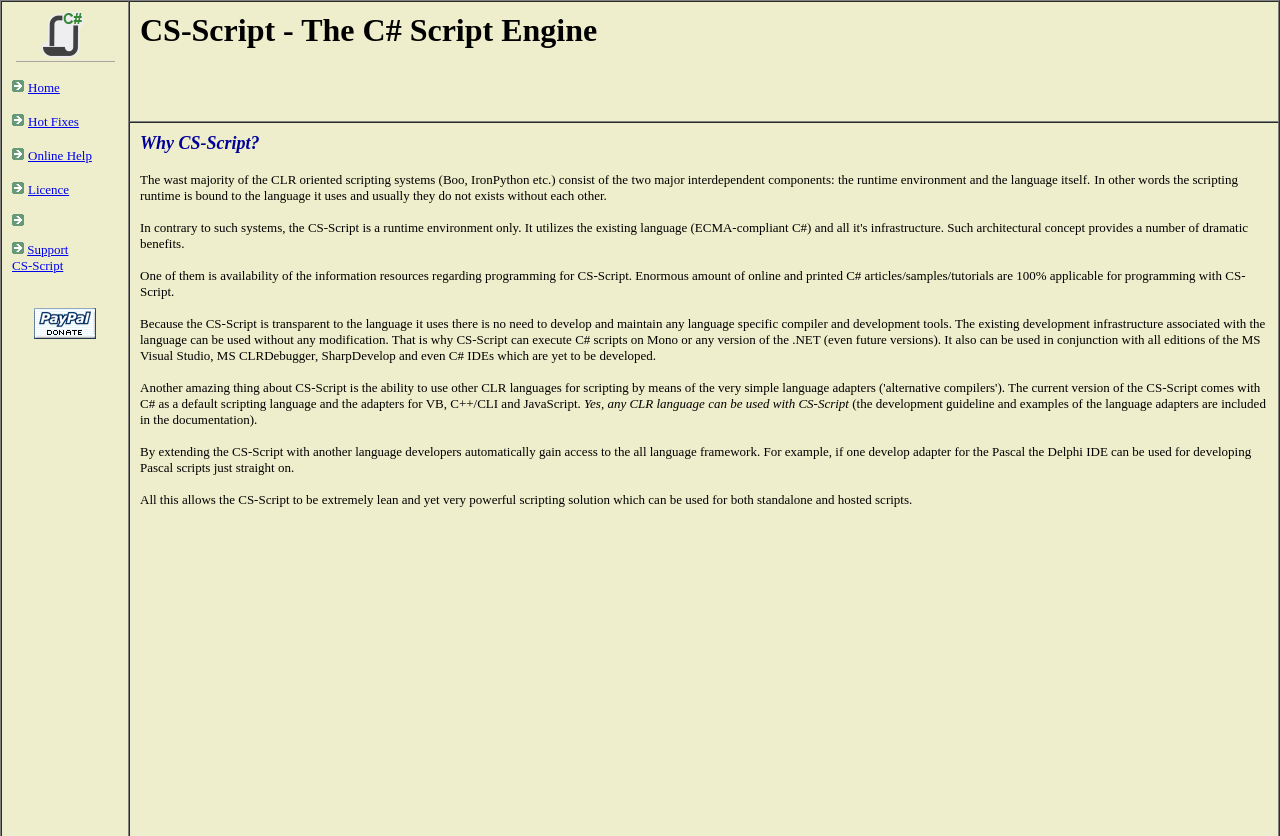Respond to the following query with just one word or a short phrase: 
What is the name of the script engine?

CS-Script